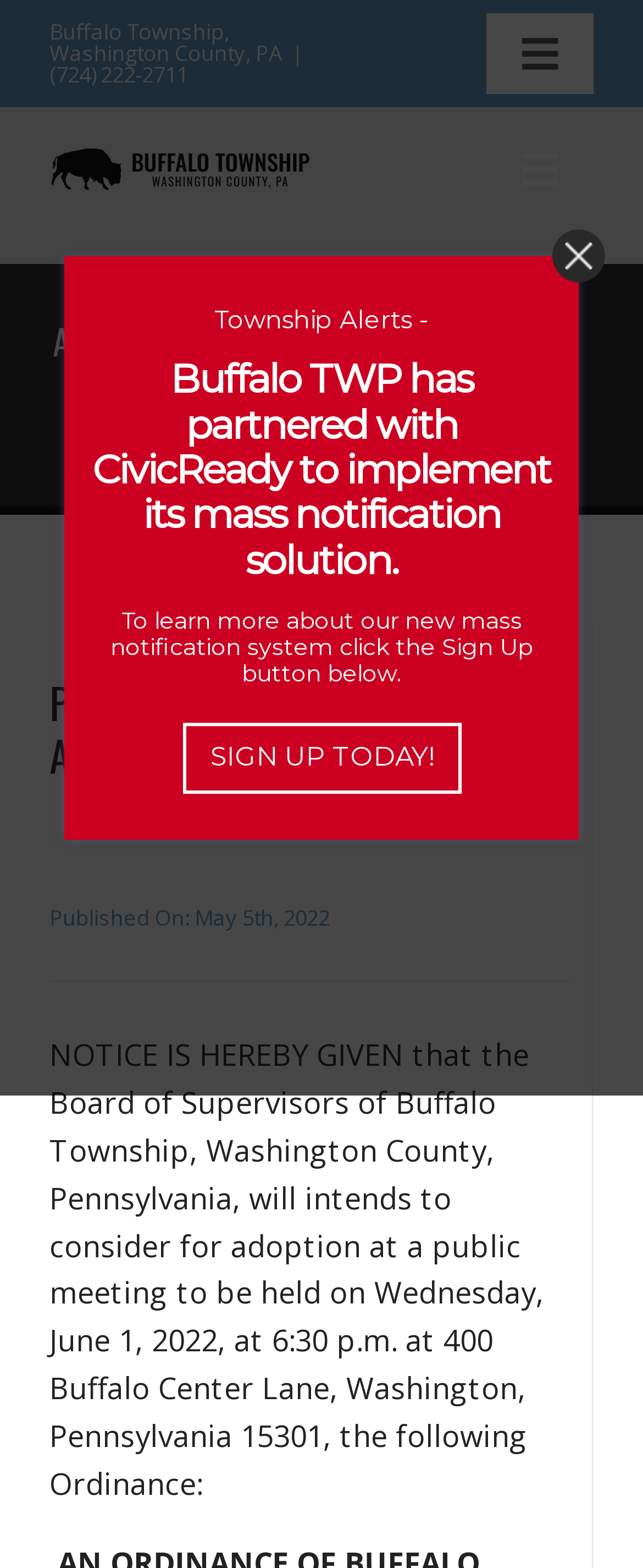Please answer the following question using a single word or phrase: 
What is the date of publication of the notice?

May 5th, 2022